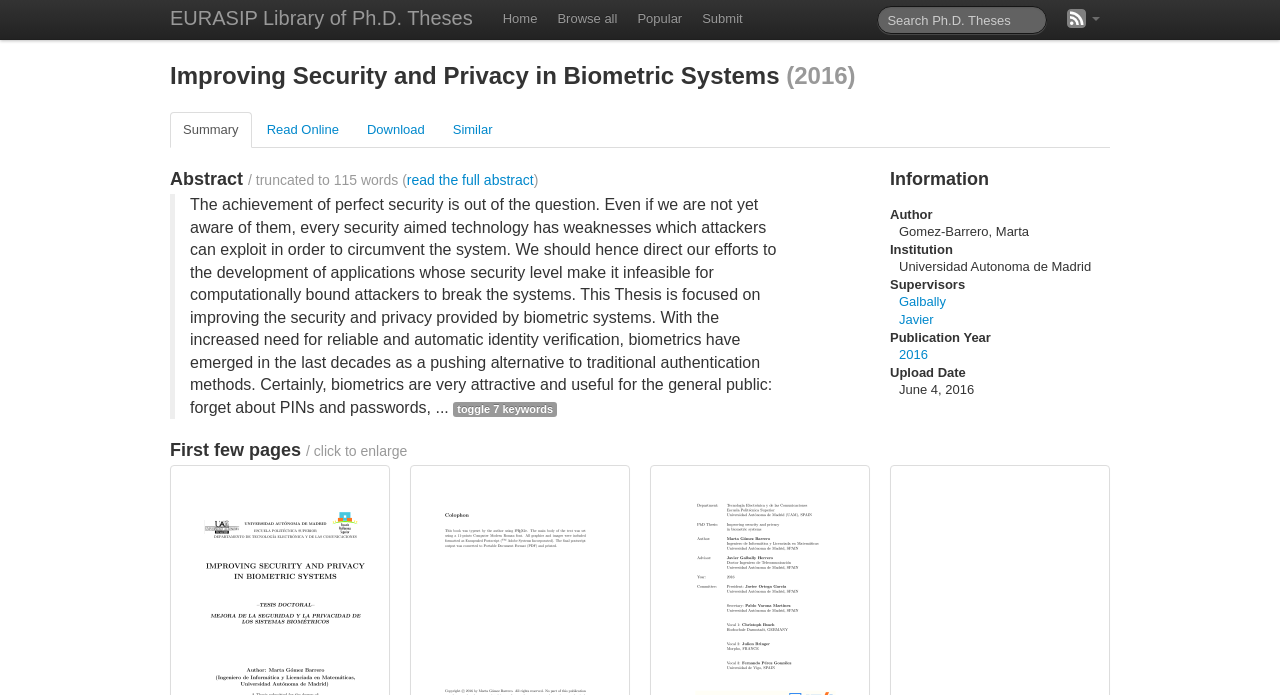Illustrate the webpage's structure and main components comprehensively.

This webpage is about a Ph.D. thesis titled "Improving Security and Privacy in Biometric Systems" by Marta Gomez-Barrero from Universidad Autonoma de Madrid. The thesis was published in 2016 and is available to read online or download.

At the top of the page, there are several links to navigate to different sections of the EURASIP Library of Ph.D. Theses, including the home page, browse all, popular, submit, and feeds. There is also a search bar to search for Ph.D. theses.

Below the navigation links, the title of the thesis is displayed prominently, along with links to view the summary, read online, download, or find similar theses.

The abstract of the thesis is provided, which discusses the importance of improving security and privacy in biometric systems. The abstract is truncated to 115 words, but there is a link to read the full abstract.

The webpage also displays a blockquote with a lengthy text describing the thesis, which discusses the limitations of security systems and the need for reliable identity verification.

On the right side of the page, there is a section titled "Information" that provides details about the thesis, including the author, institution, supervisors, publication year, and upload date.

Finally, there is a heading that says "First few pages / click to enlarge", but it does not appear to have any associated content.